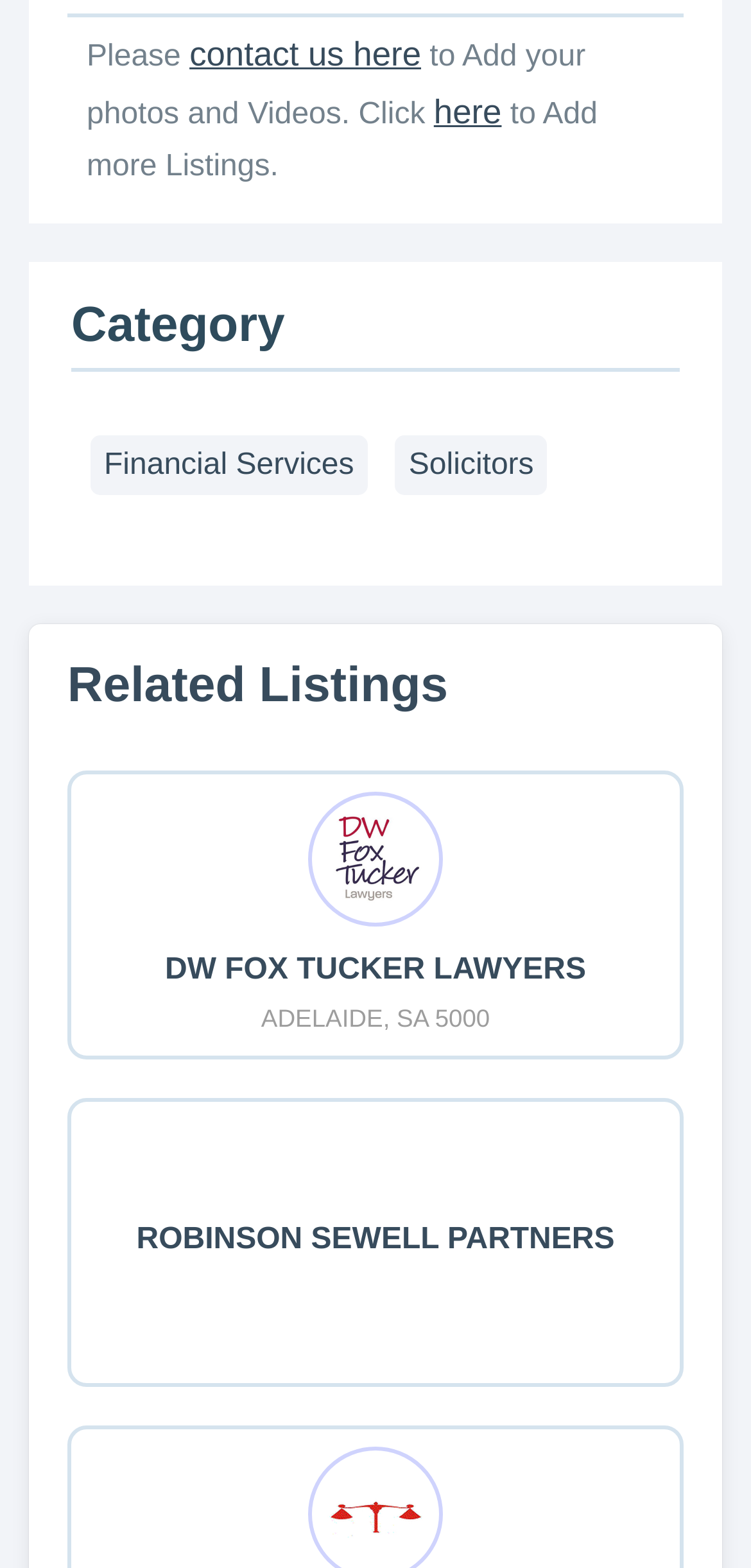Determine the bounding box for the HTML element described here: "parent_node: DW FOX TUCKER LAWYERS". The coordinates should be given as [left, top, right, bottom] with each number being a float between 0 and 1.

[0.108, 0.504, 0.892, 0.603]